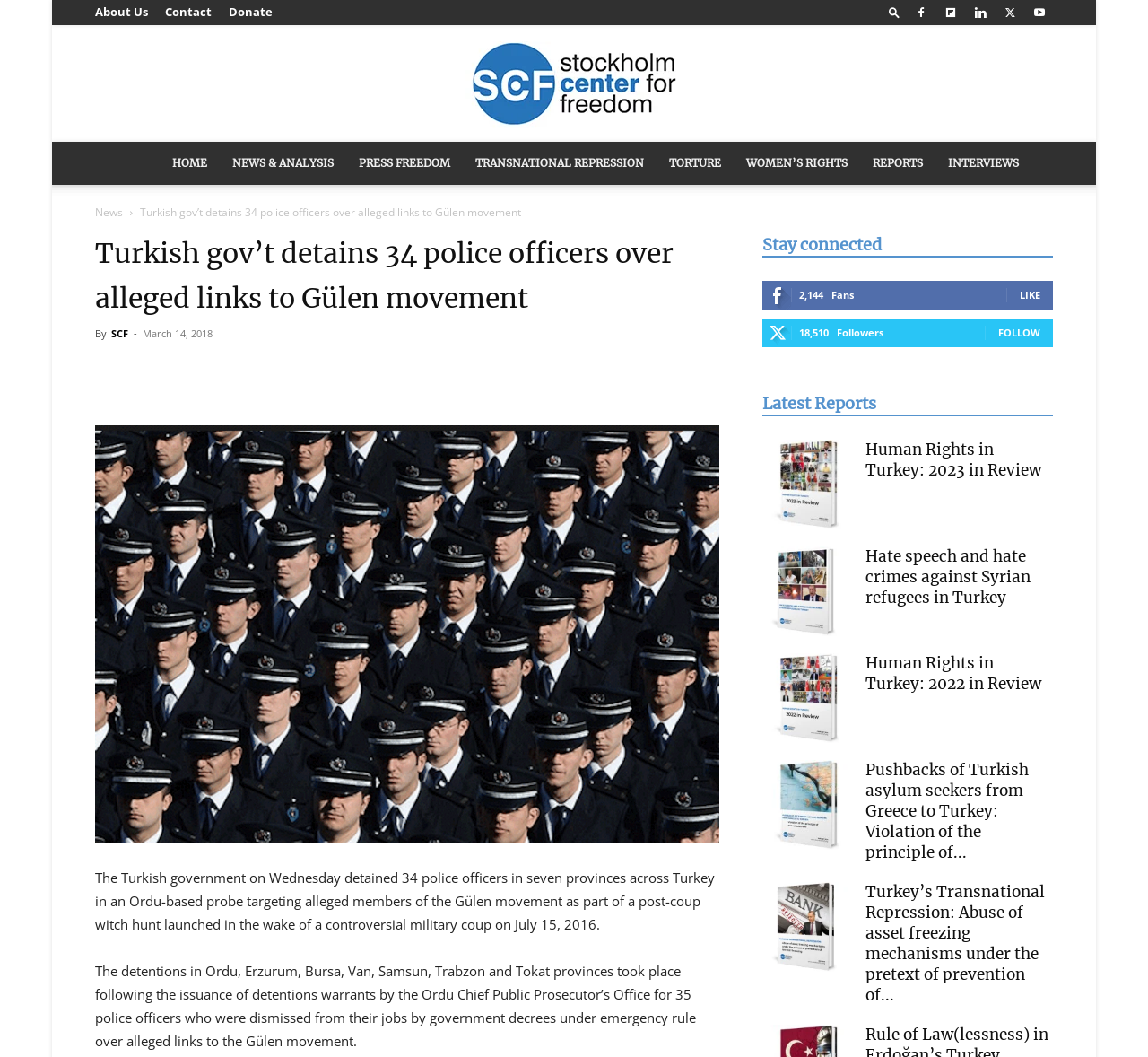What is the purpose of the buttons with social media icons?
Give a one-word or short-phrase answer derived from the screenshot.

To share the article